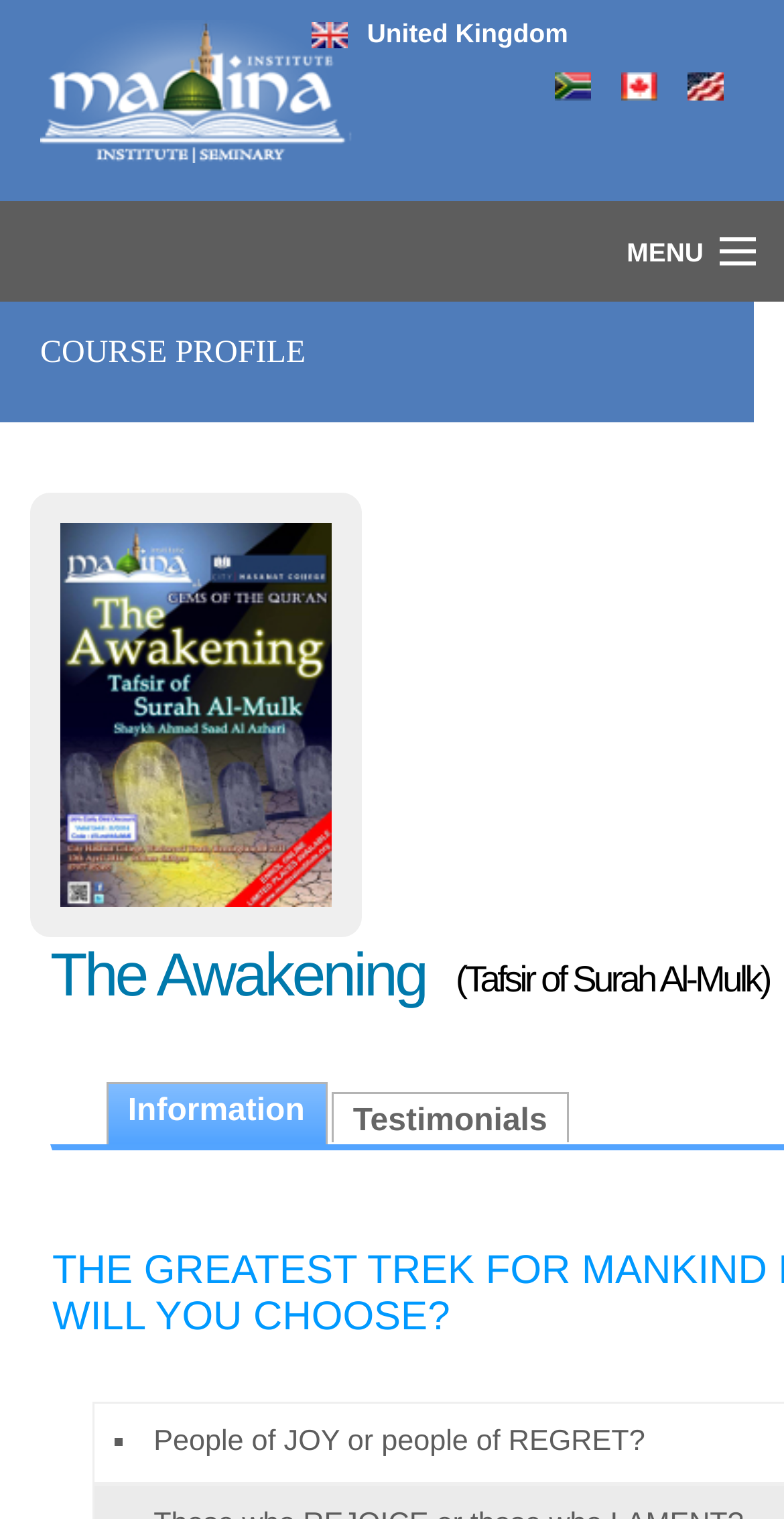What symbol is used as a list marker?
Based on the image, respond with a single word or phrase.

■